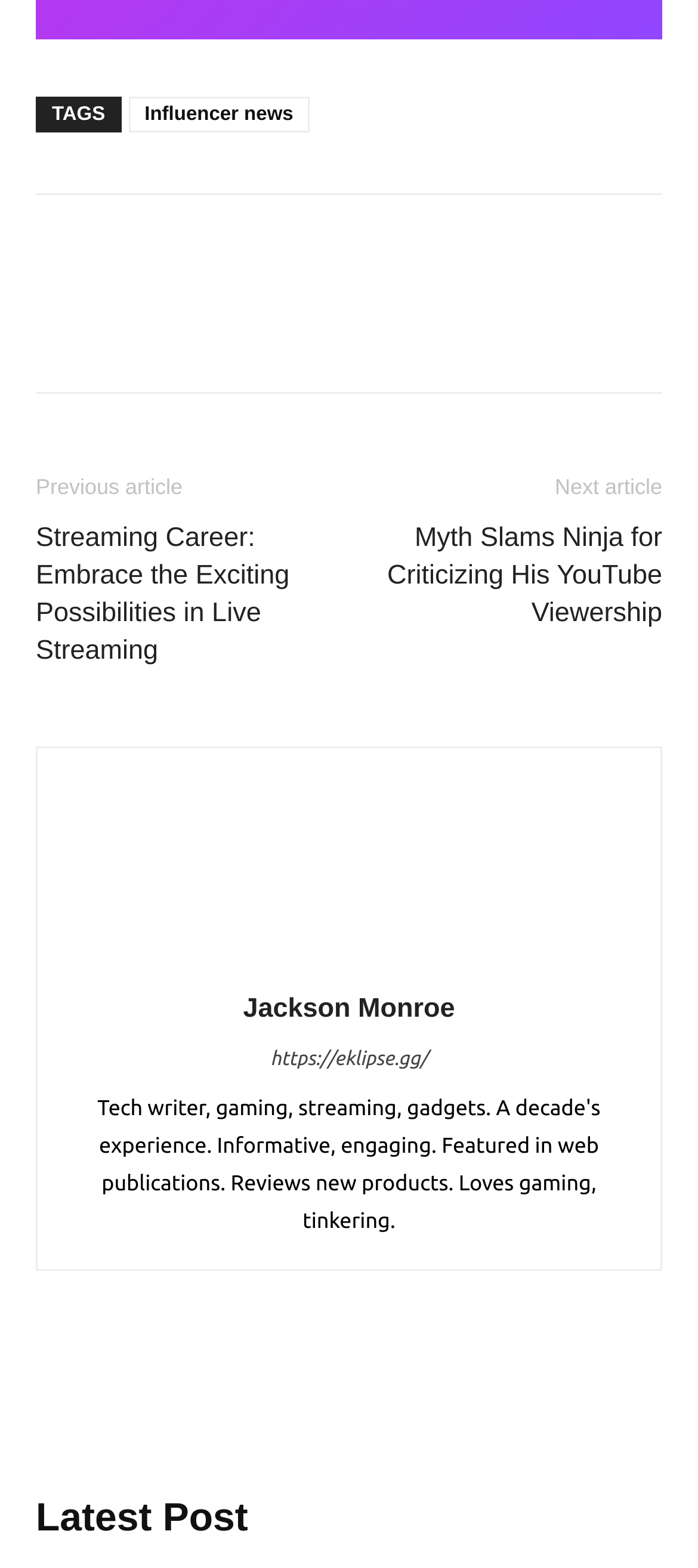Identify the bounding box coordinates for the UI element described by the following text: "About". Provide the coordinates as four float numbers between 0 and 1, in the format [left, top, right, bottom].

None